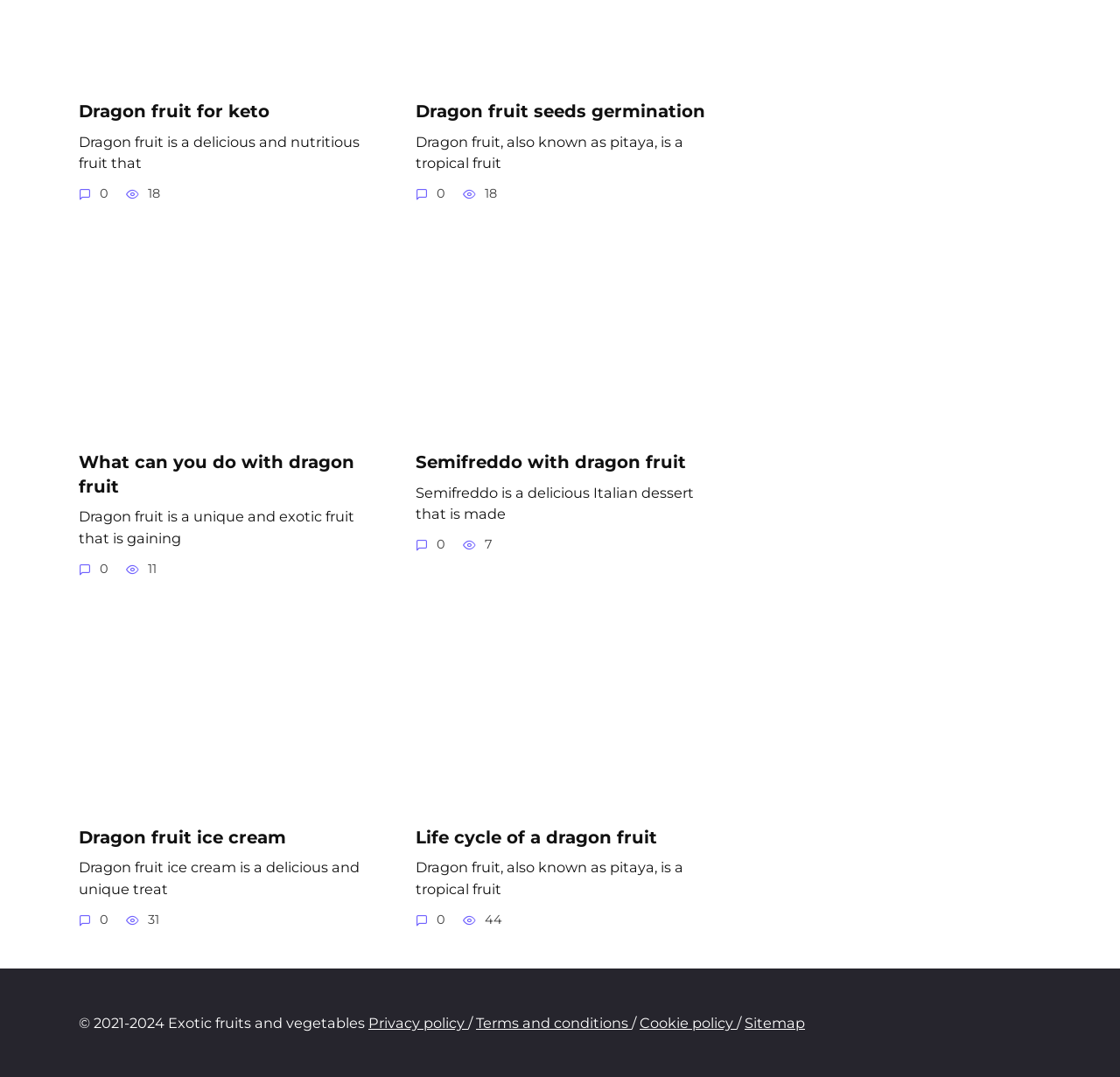How many links are there on this webpage?
Based on the image, answer the question with a single word or brief phrase.

12